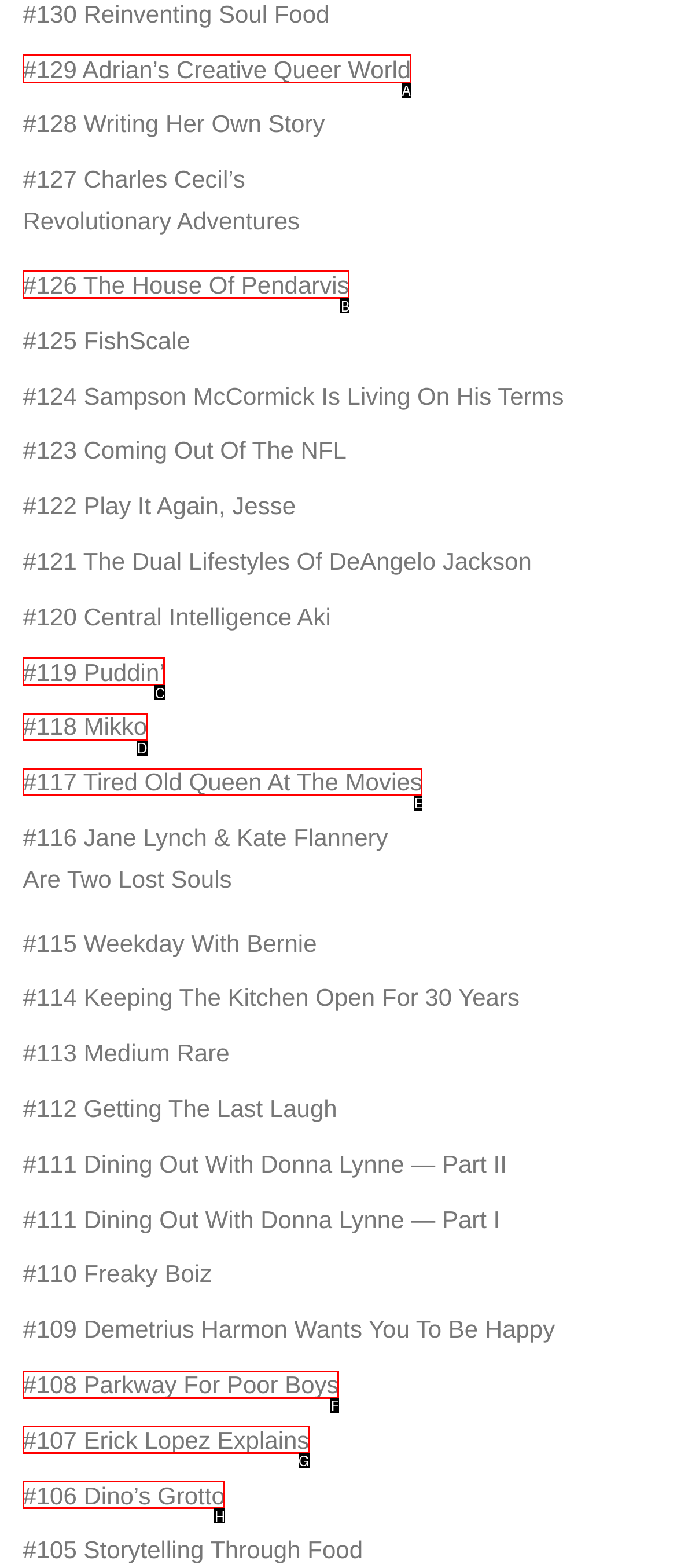Which option should be clicked to execute the task: visit Adrian’s Creative Queer World?
Reply with the letter of the chosen option.

A